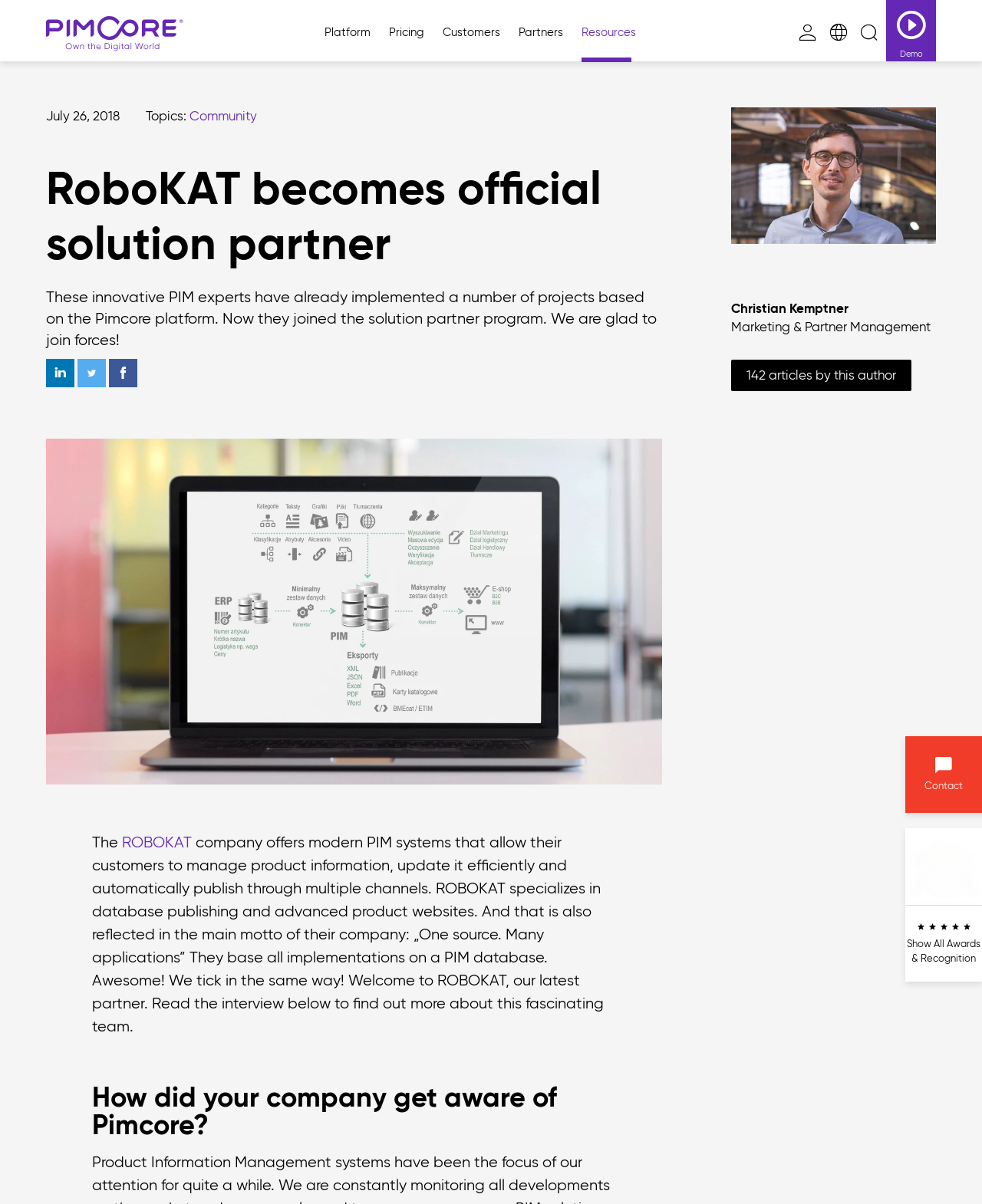Please specify the bounding box coordinates of the clickable section necessary to execute the following command: "Click on the Pimcore Platform link".

[0.047, 0.013, 0.188, 0.043]